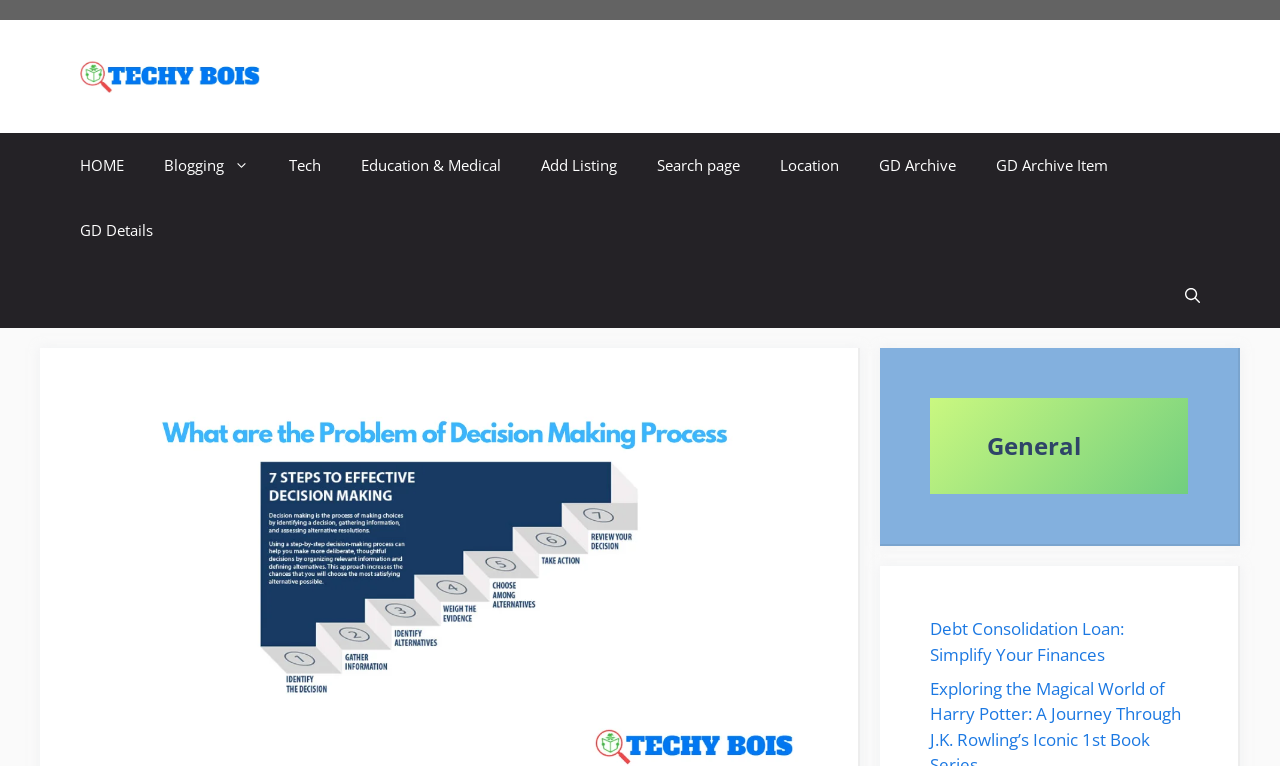Pinpoint the bounding box coordinates of the clickable area necessary to execute the following instruction: "go to home page". The coordinates should be given as four float numbers between 0 and 1, namely [left, top, right, bottom].

[0.047, 0.174, 0.112, 0.259]